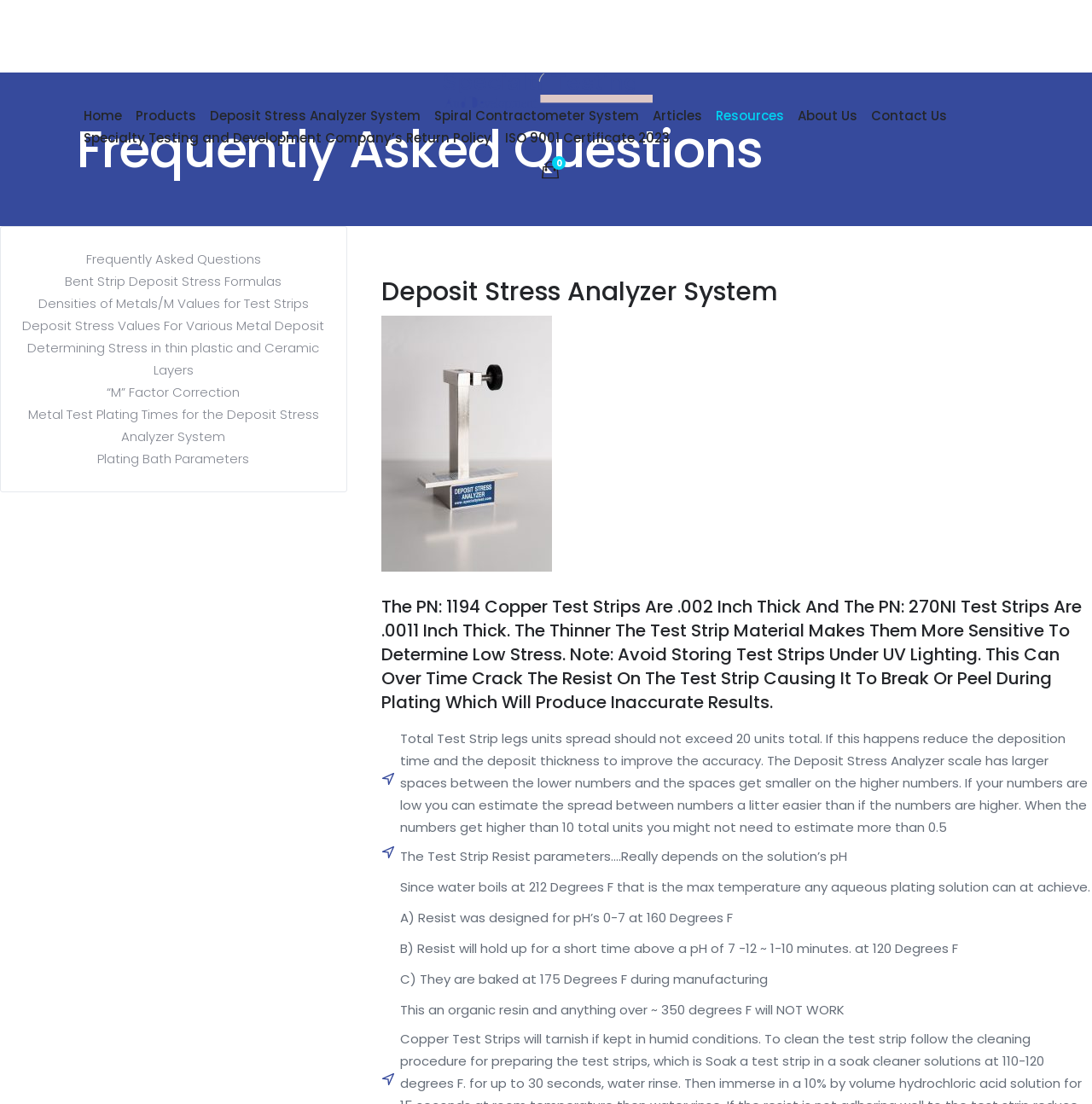What is the purpose of the Deposit Stress Analyzer System?
Please provide a single word or phrase based on the screenshot.

To determine stress